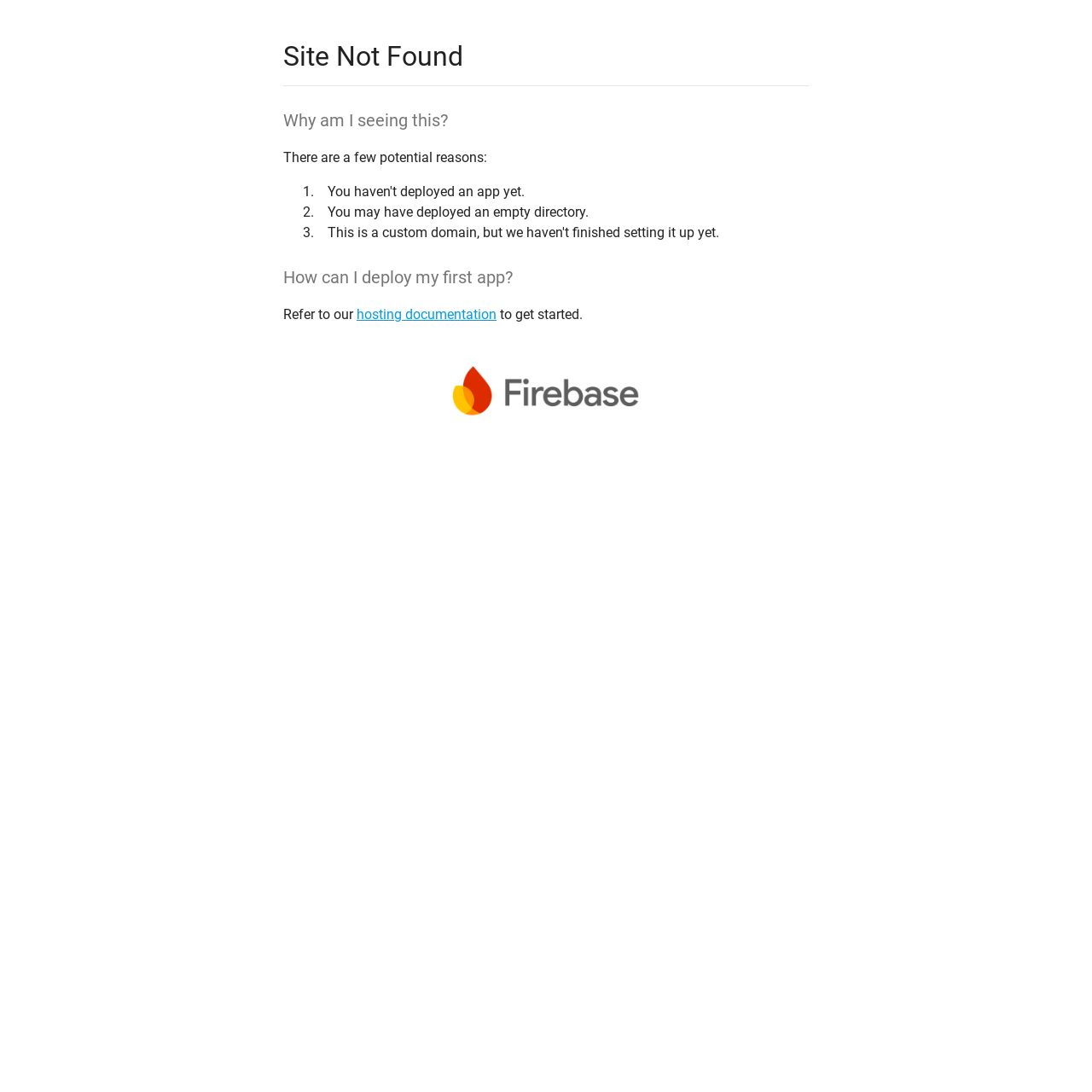Identify and provide the text of the main header on the webpage.

Site Not Found